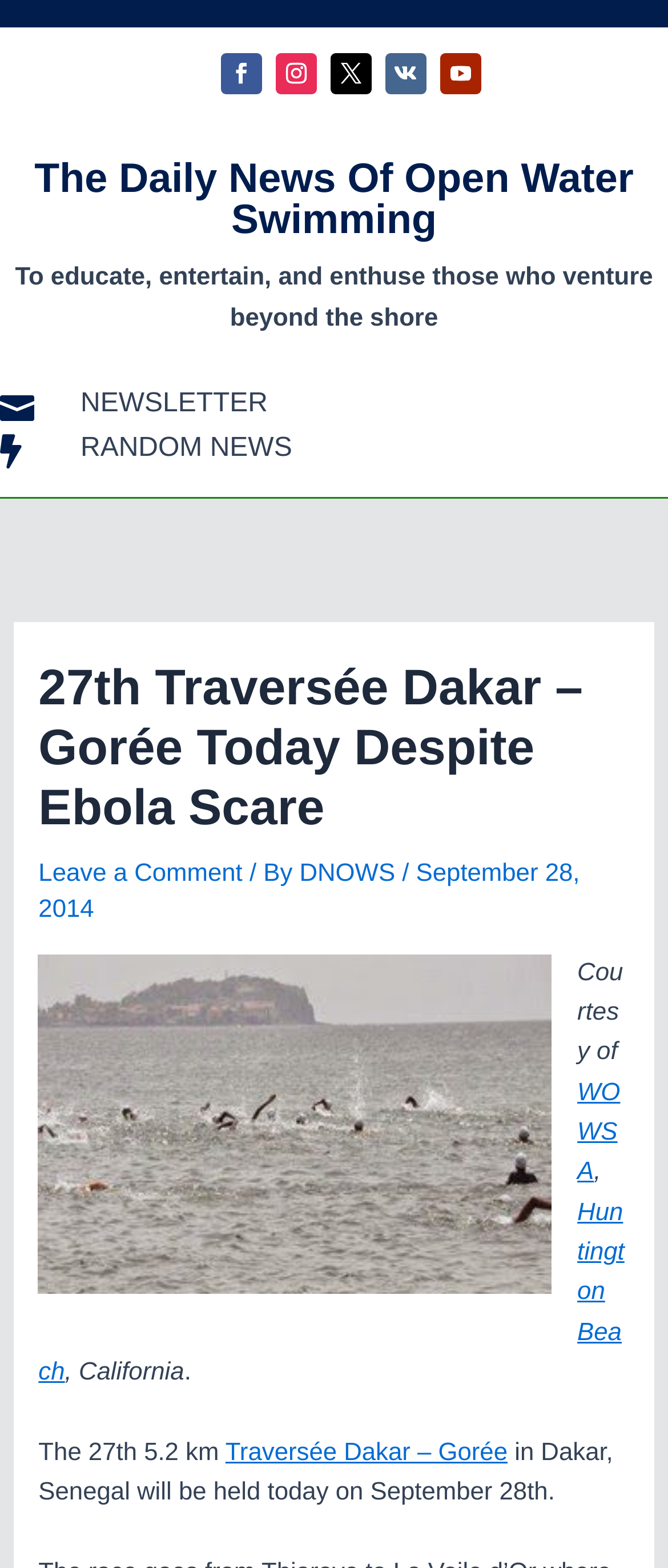Refer to the image and offer a detailed explanation in response to the question: Who is the author of the latest article?

I found the answer by looking at the link element with the text 'DNOWS' which is located near the top of the main content area of the webpage, next to the text 'By'.